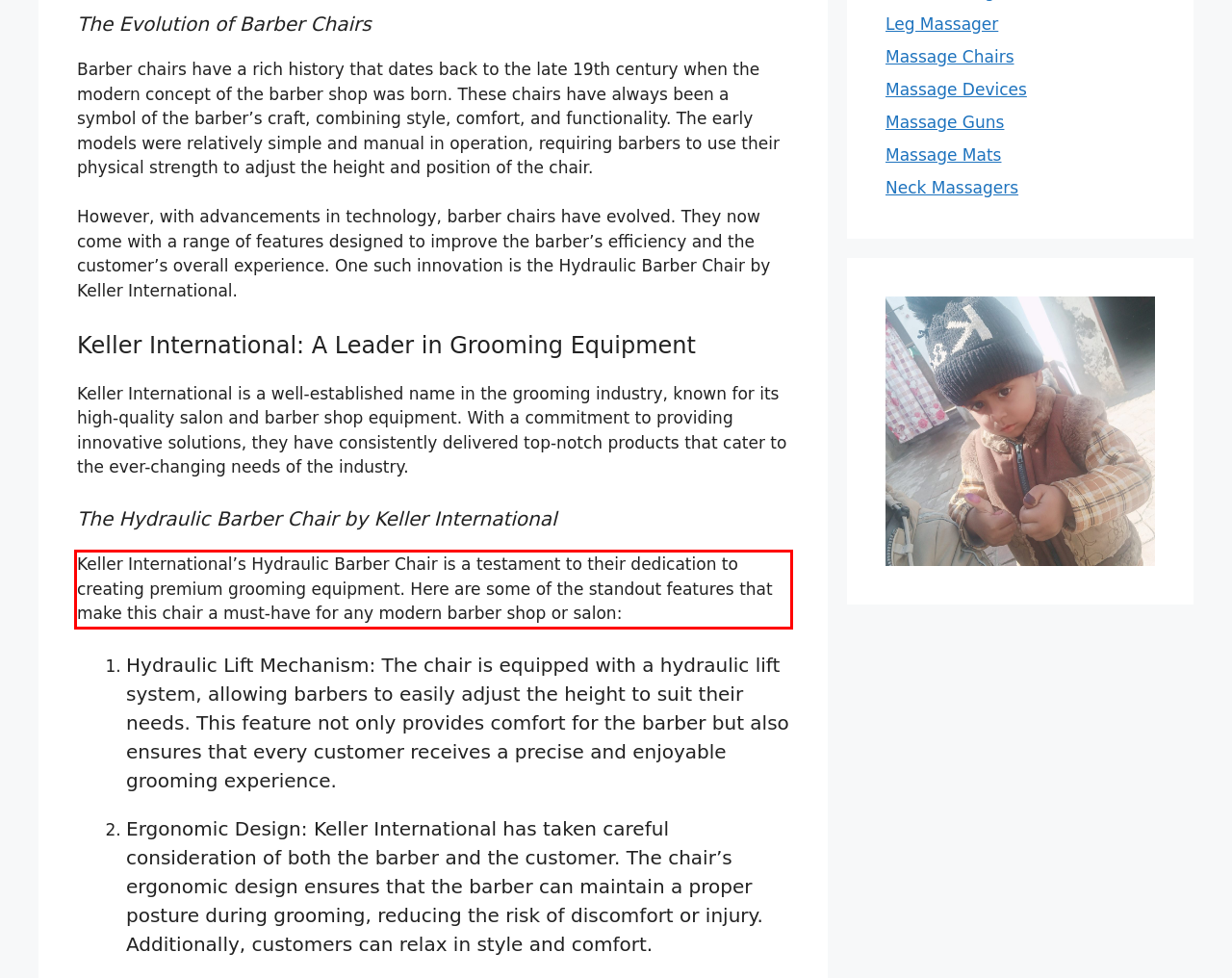You have a screenshot of a webpage with a red bounding box. Use OCR to generate the text contained within this red rectangle.

Keller International’s Hydraulic Barber Chair is a testament to their dedication to creating premium grooming equipment. Here are some of the standout features that make this chair a must-have for any modern barber shop or salon: